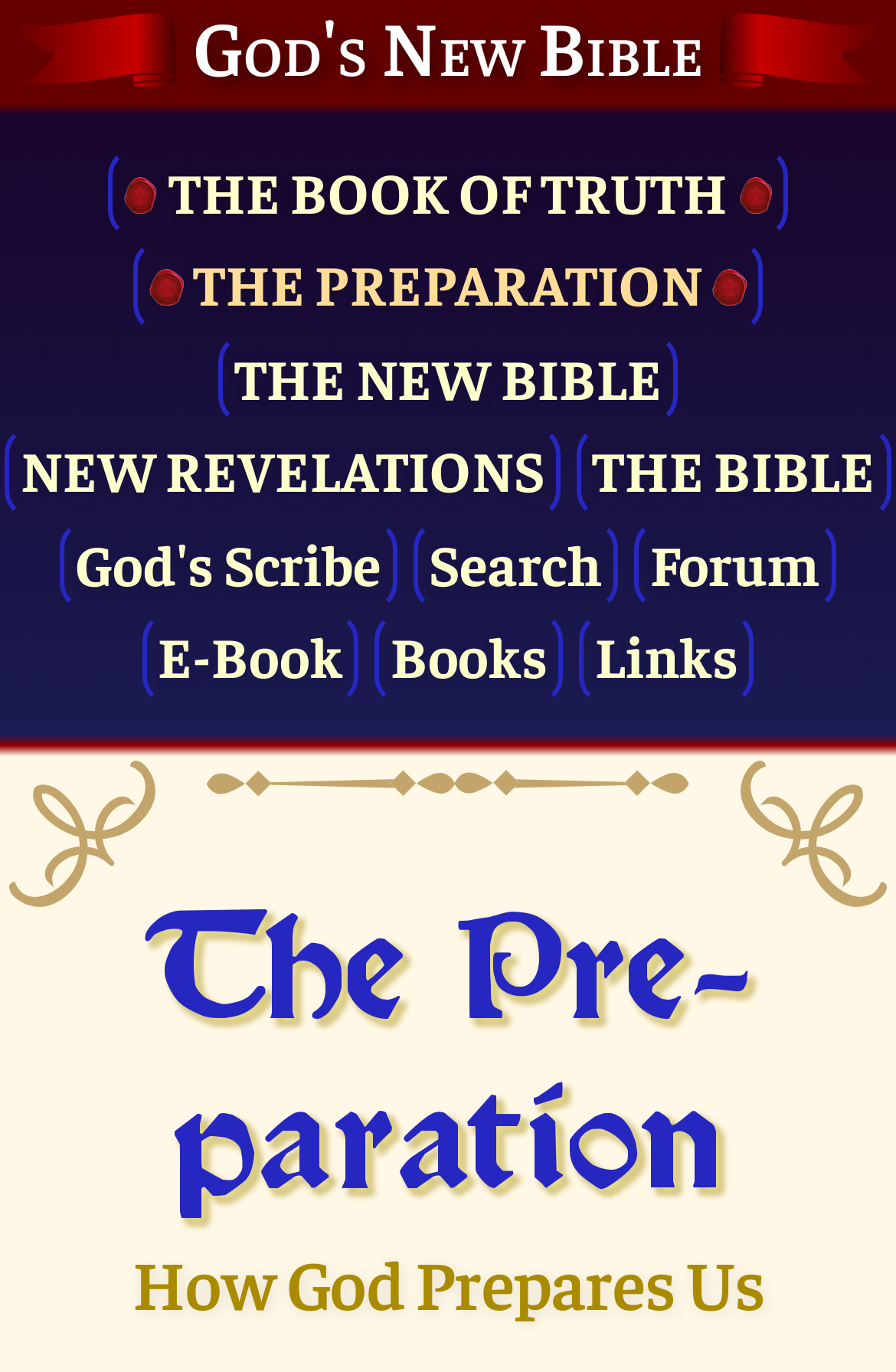Offer a detailed account of what is visible on the webpage.

This webpage appears to be a religious website, specifically focused on Christianity. At the top, there is a heading that reads "God's New Bible" in a prominent position. Below this heading, there are several links arranged horizontally, including "THE BOOK OF TRUTH", "THE PREPARATION", "THE NEW BIBLE", "NEW REVELATIONS", and "THE BIBLE". Each of these links has an accompanying image on either side.

Further down, there are additional links, including "God's Scribe", "Search", "Forum", "E-Book", "Books", and "Links". The "Links" section has two subheadings, "The Preparation" and "How God Prepares Us", which are positioned near the bottom of the page.

The meta description mentions a warning to children about pagan practices and festivals, specifically Halloween, but this content is not explicitly visible on the webpage. The overall layout of the page is organized, with clear headings and concise text, and there are several images scattered throughout the links and headings.